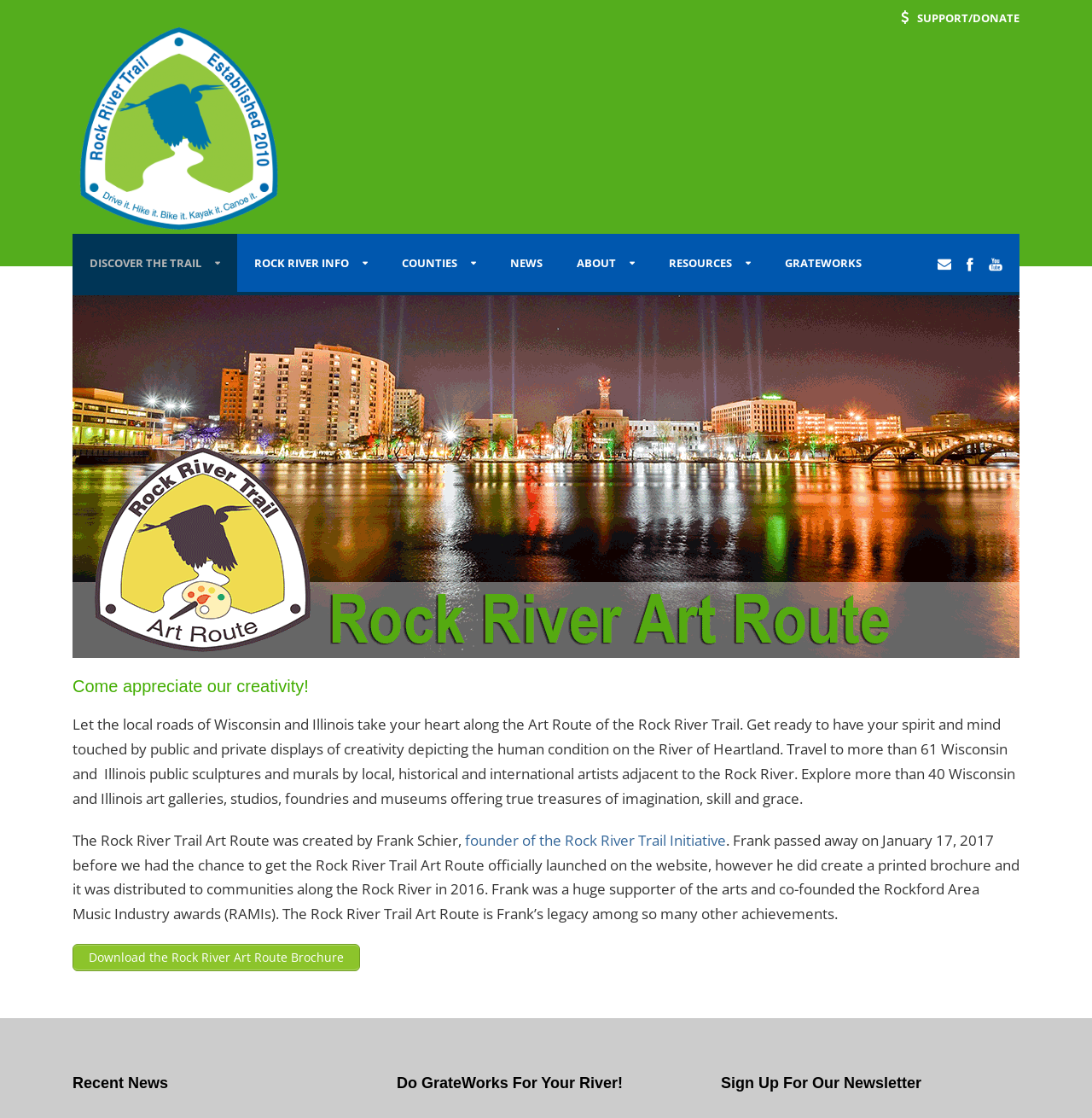Determine the bounding box coordinates for the area you should click to complete the following instruction: "Check Recent News".

[0.066, 0.96, 0.34, 0.978]